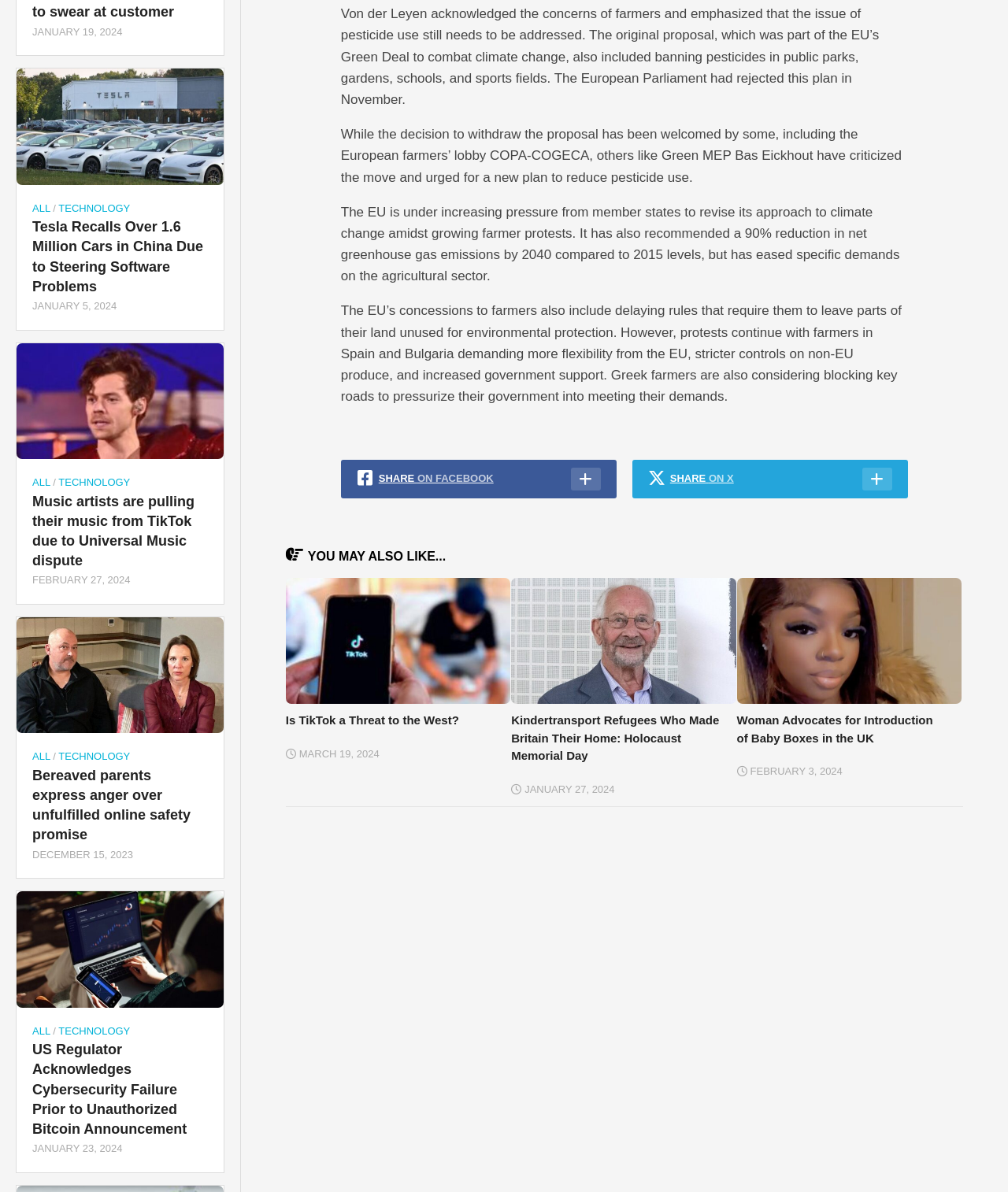Mark the bounding box of the element that matches the following description: "Share on Facebook".

[0.338, 0.386, 0.612, 0.418]